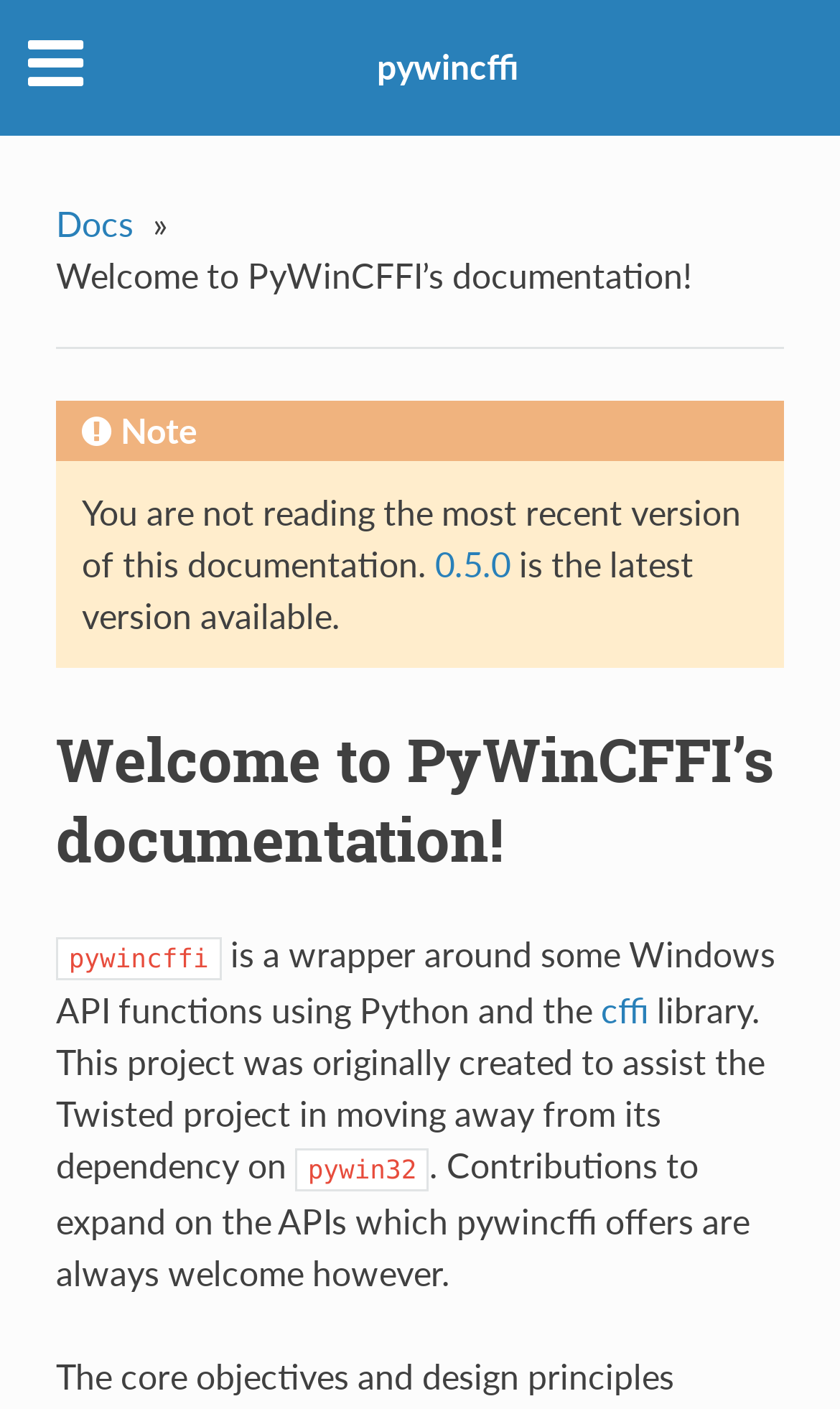Respond to the following question using a concise word or phrase: 
What is the latest version of this documentation?

0.5.0